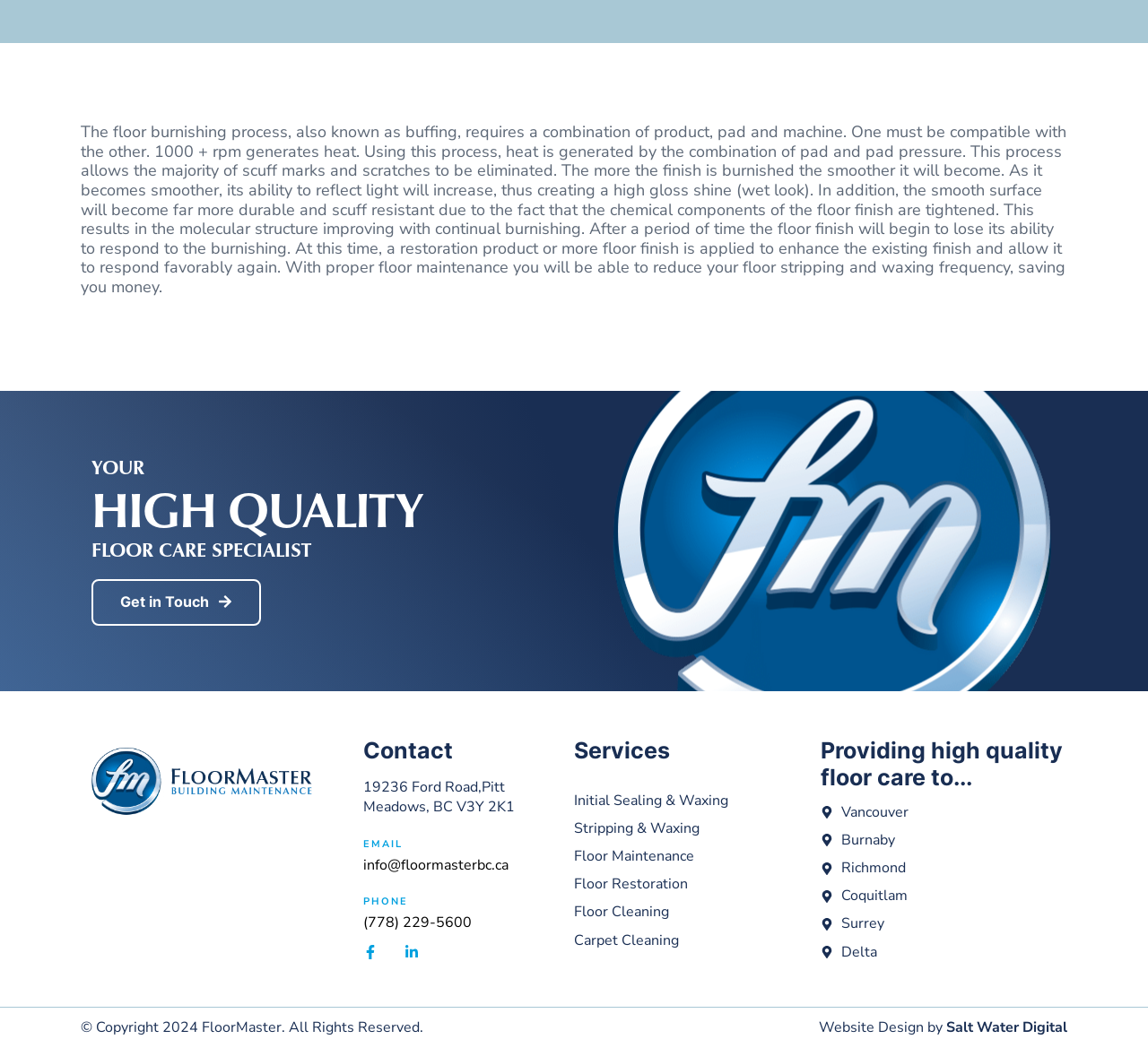Specify the bounding box coordinates (top-left x, top-left y, bottom-right x, bottom-right y) of the UI element in the screenshot that matches this description: Floor Cleaning

[0.5, 0.863, 0.715, 0.879]